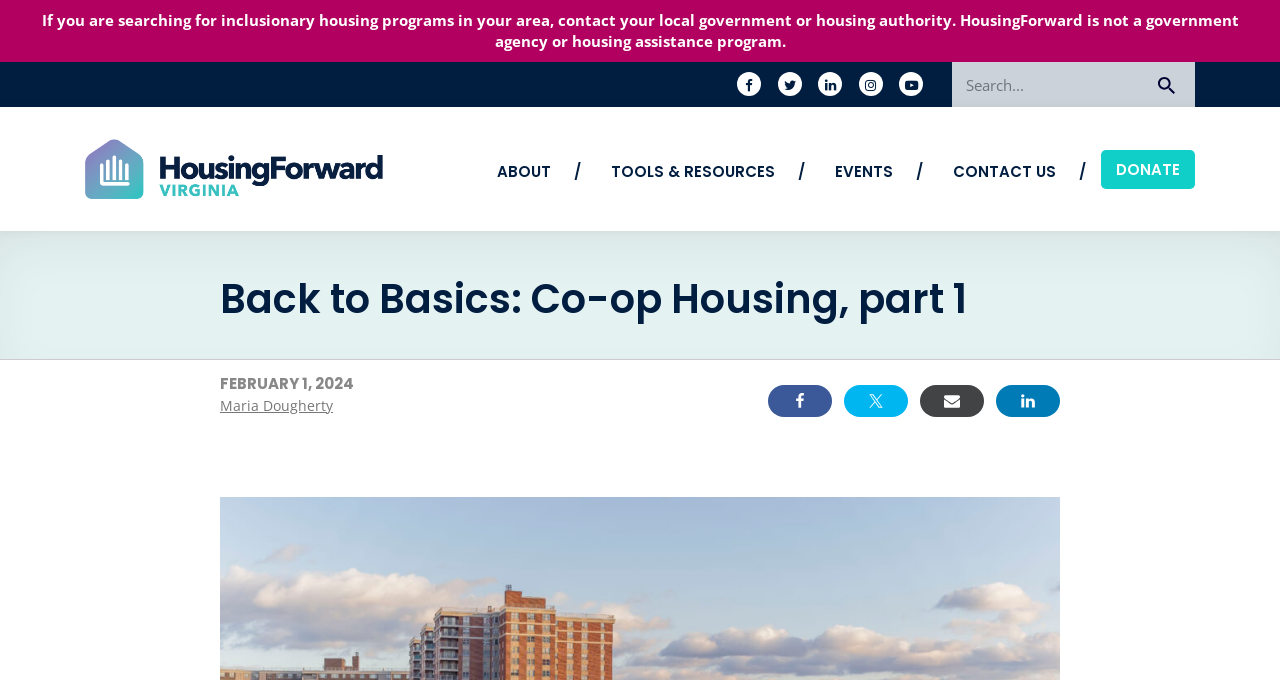Can you determine the bounding box coordinates of the area that needs to be clicked to fulfill the following instruction: "Follow us on Facebook"?

[0.576, 0.106, 0.595, 0.141]